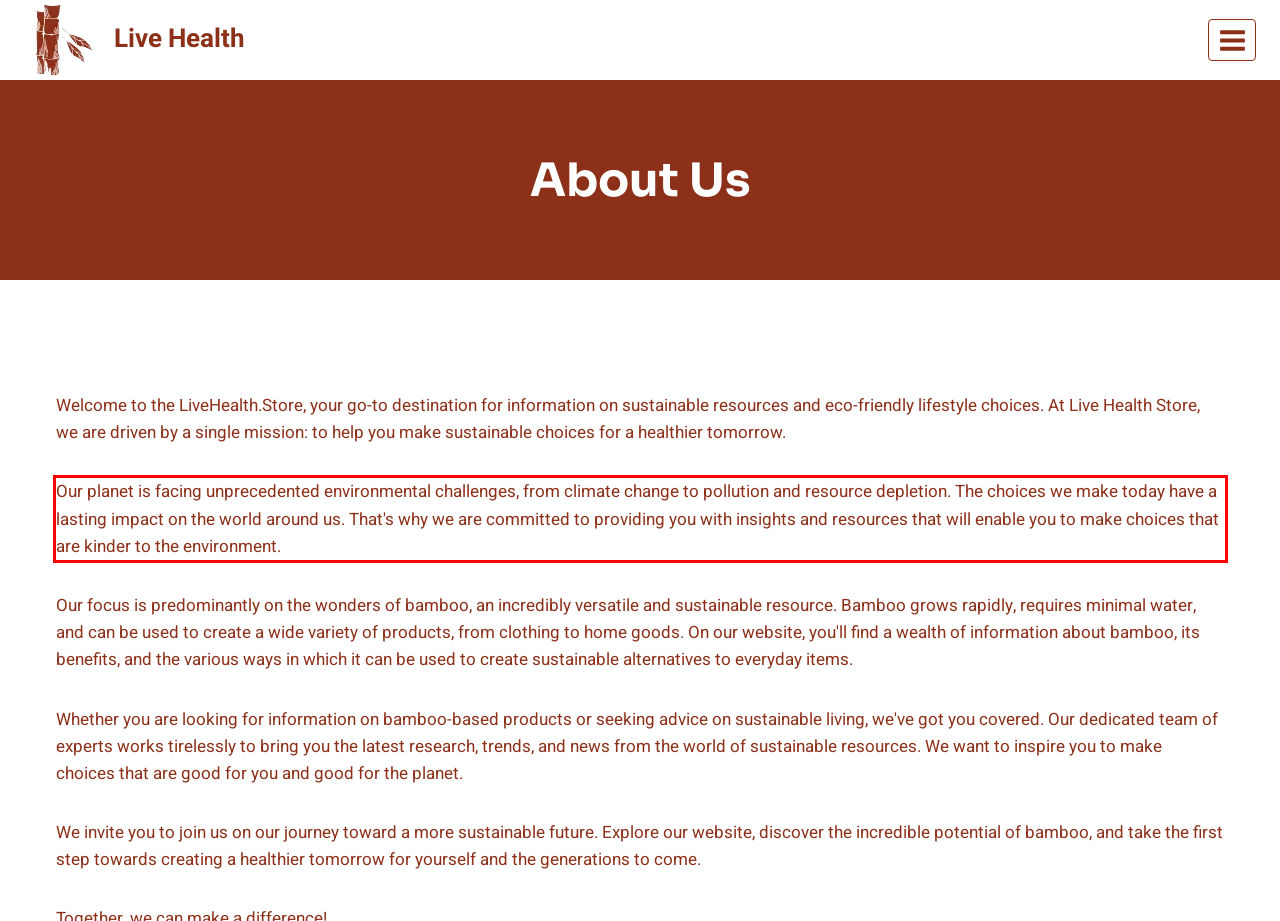Given a webpage screenshot, locate the red bounding box and extract the text content found inside it.

Our planet is facing unprecedented environmental challenges, from climate change to pollution and resource depletion. The choices we make today have a lasting impact on the world around us. That's why we are committed to providing you with insights and resources that will enable you to make choices that are kinder to the environment.